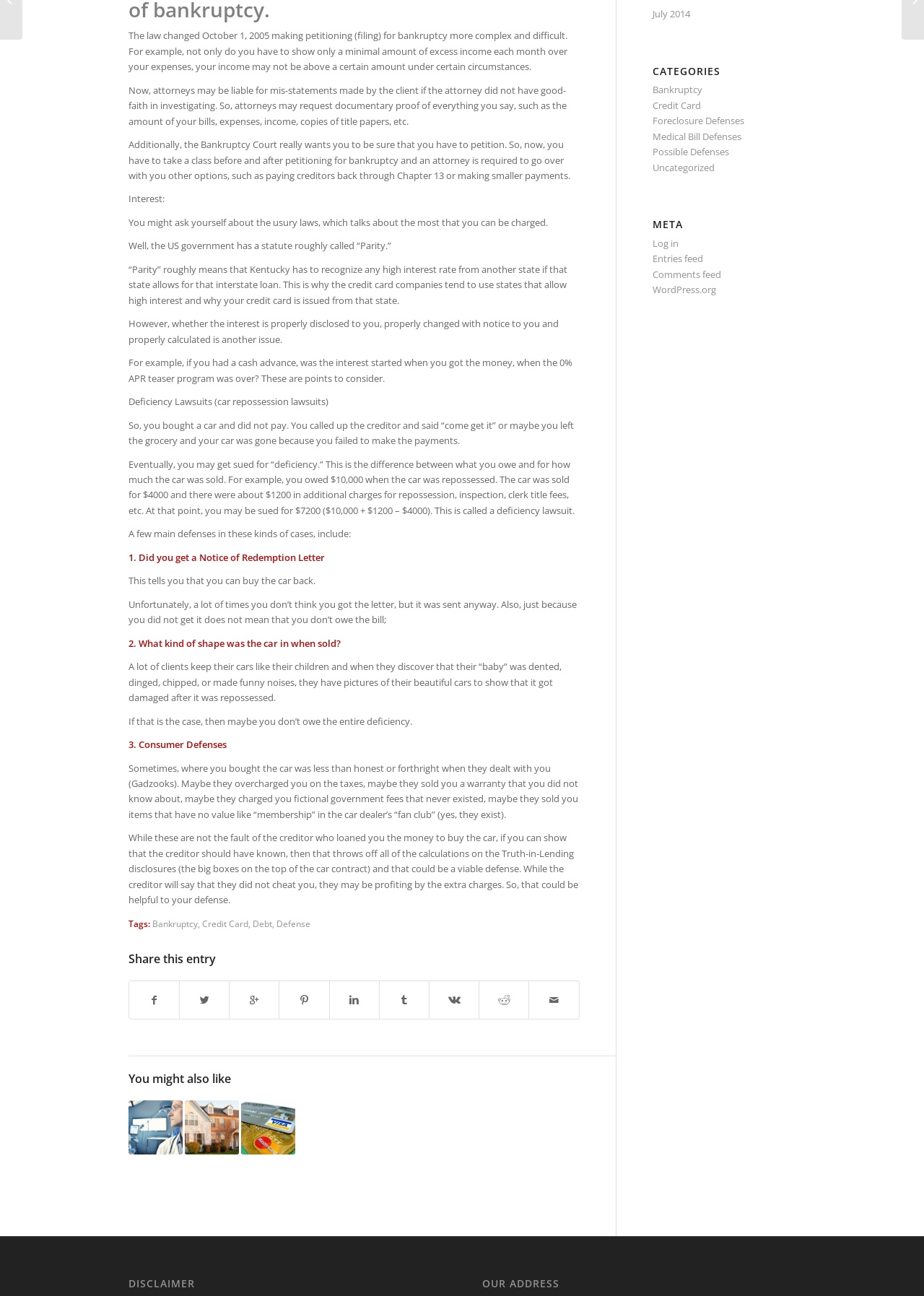Identify the bounding box for the given UI element using the description provided. Coordinates should be in the format (top-left x, top-left y, bottom-right x, bottom-right y) and must be between 0 and 1. Here is the description: alt="Fantastic55" title="Fantastic55"

None